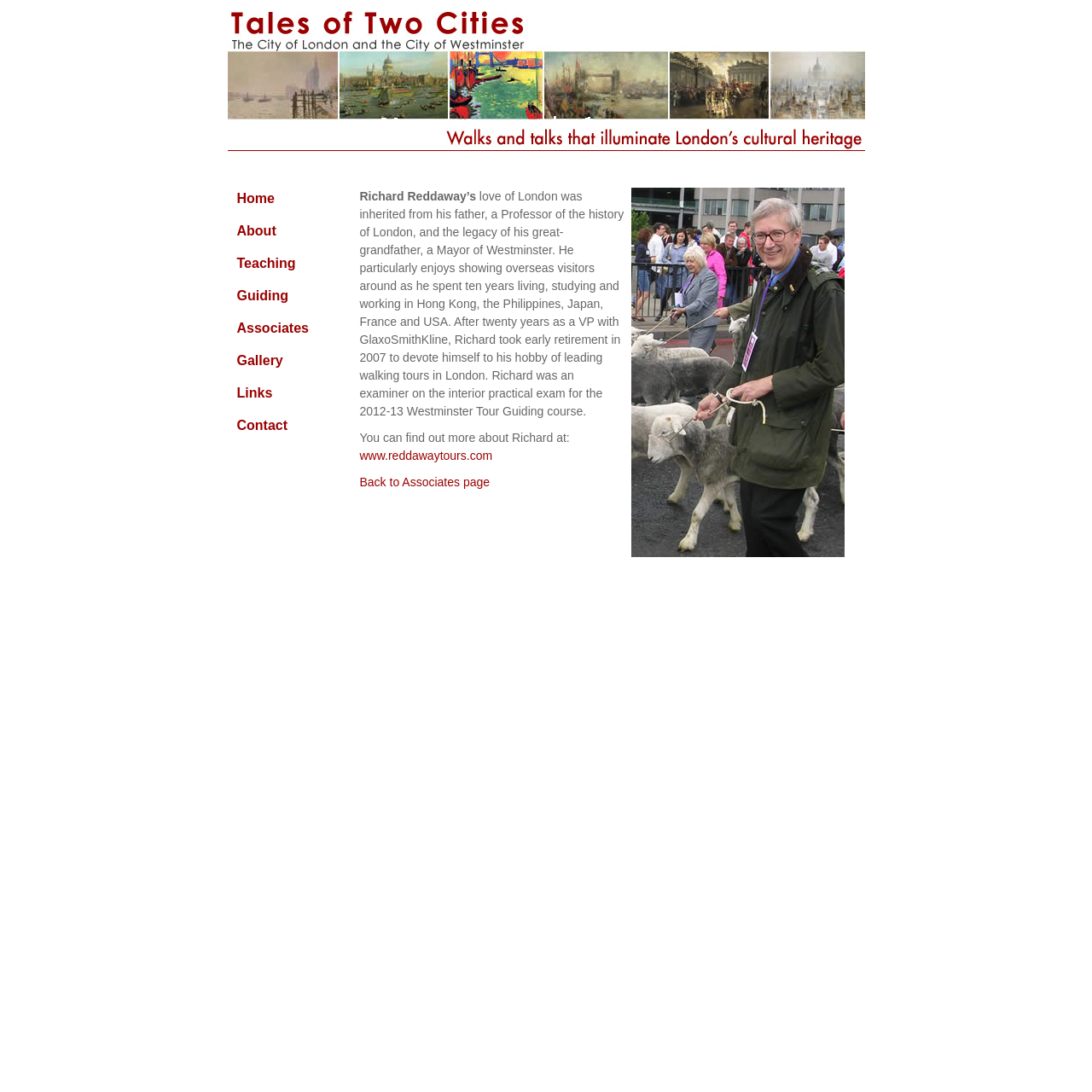What is Richard Reddaway's profession?
Please provide a comprehensive and detailed answer to the question.

Based on the webpage, Richard Reddaway is a tour guide. This can be inferred from the text that mentions he 'took early retirement in 2007 to devote himself to his hobby of leading walking tours in London'.